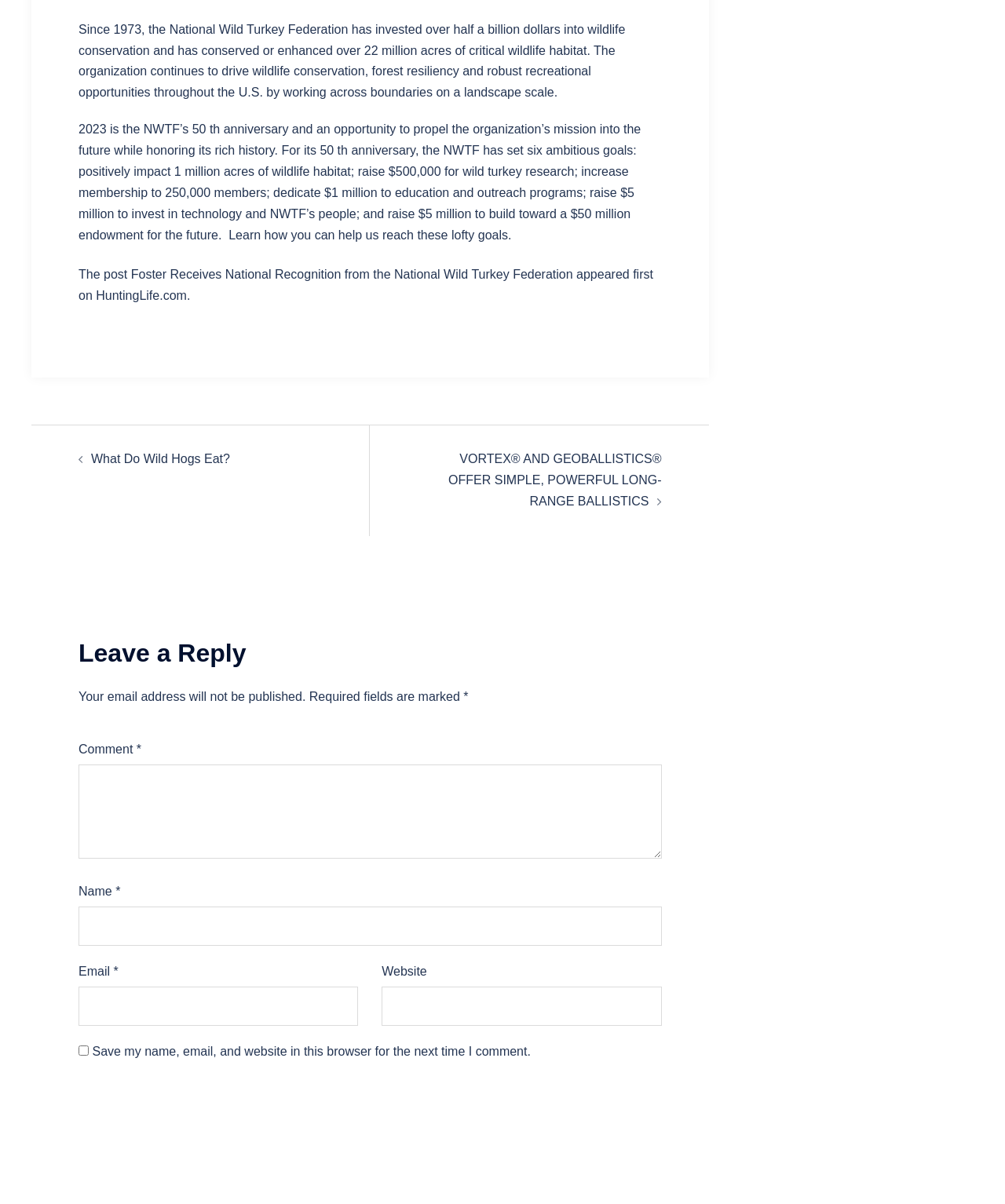How many acres of wildlife habitat does the NWTF aim to positively impact?
Answer briefly with a single word or phrase based on the image.

1 million